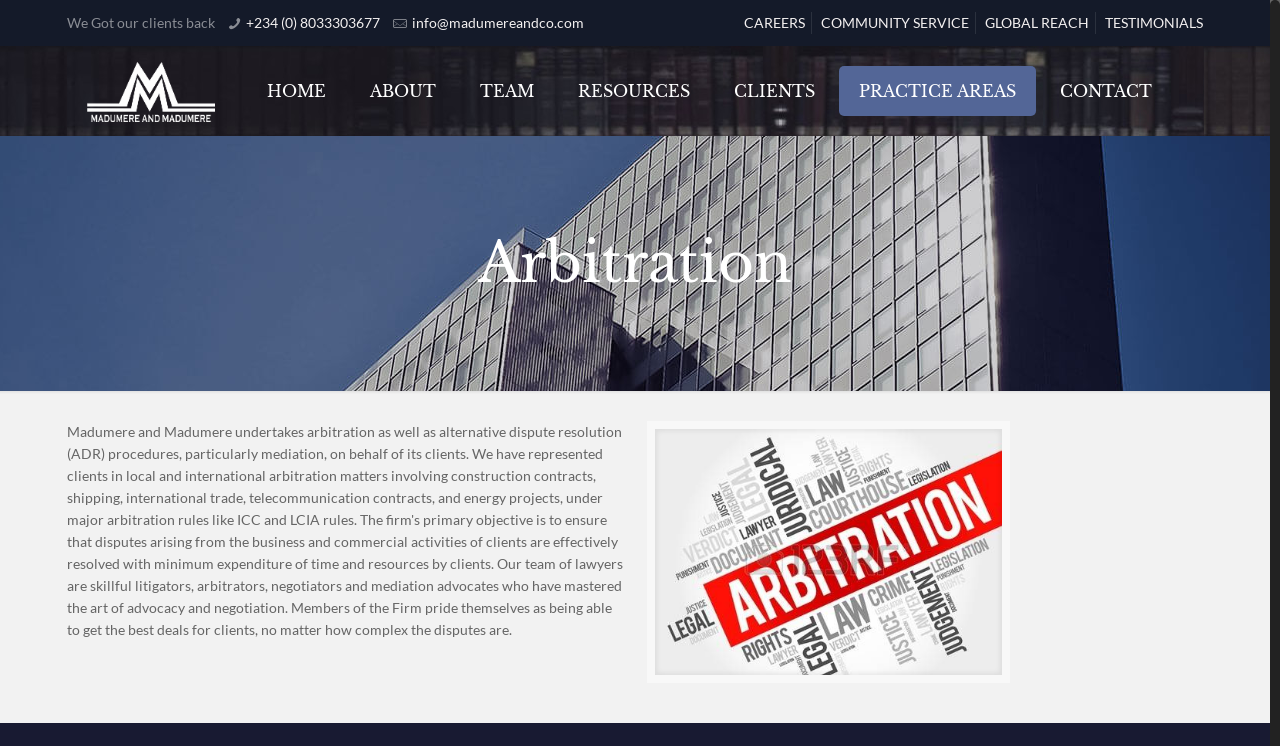Locate the bounding box coordinates of the element to click to perform the following action: 'Click the 'HOME' link'. The coordinates should be given as four float values between 0 and 1, in the form of [left, top, right, bottom].

[0.193, 0.088, 0.271, 0.155]